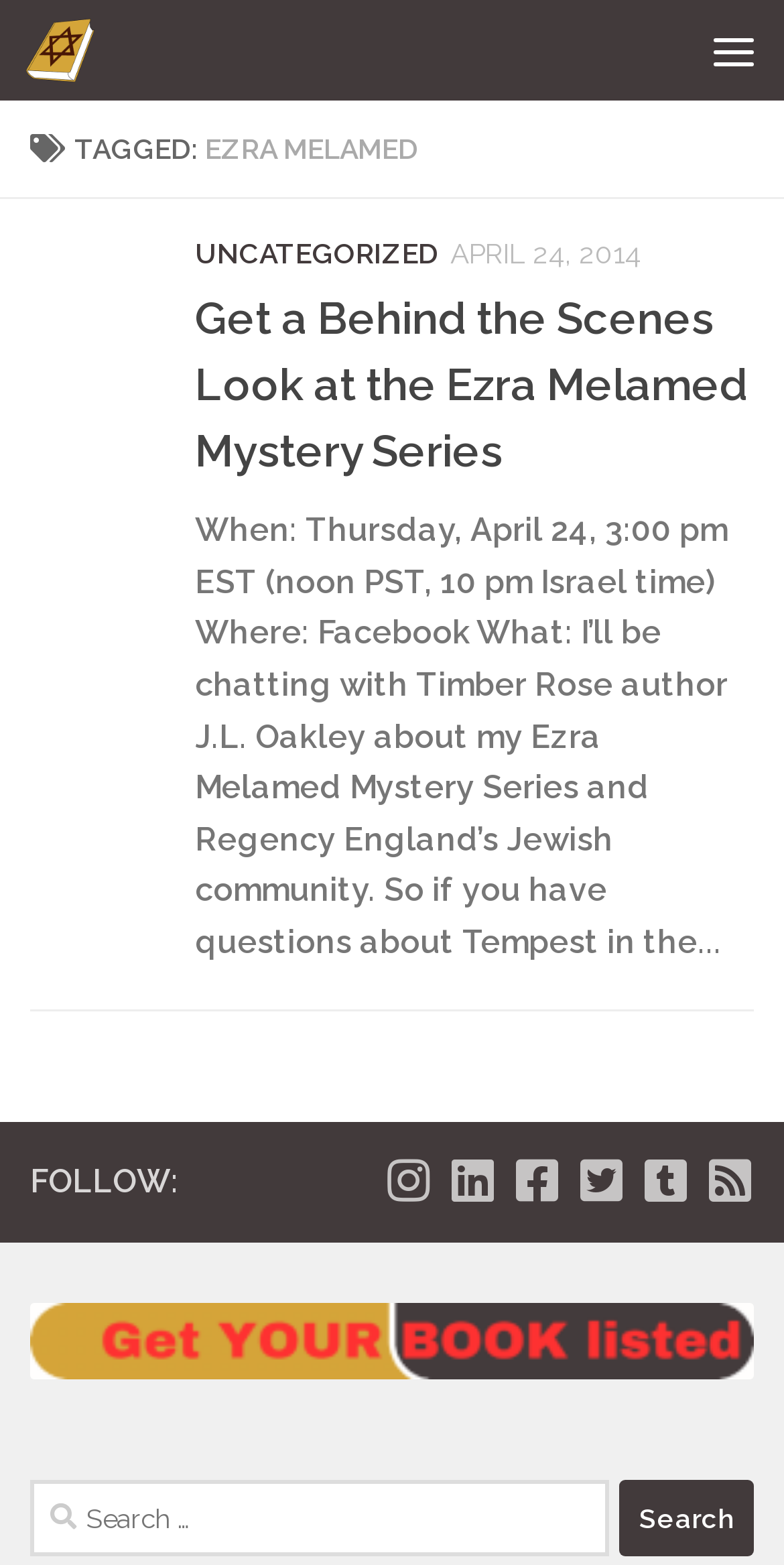Kindly provide the bounding box coordinates of the section you need to click on to fulfill the given instruction: "Search for a book".

[0.038, 0.946, 0.777, 0.995]